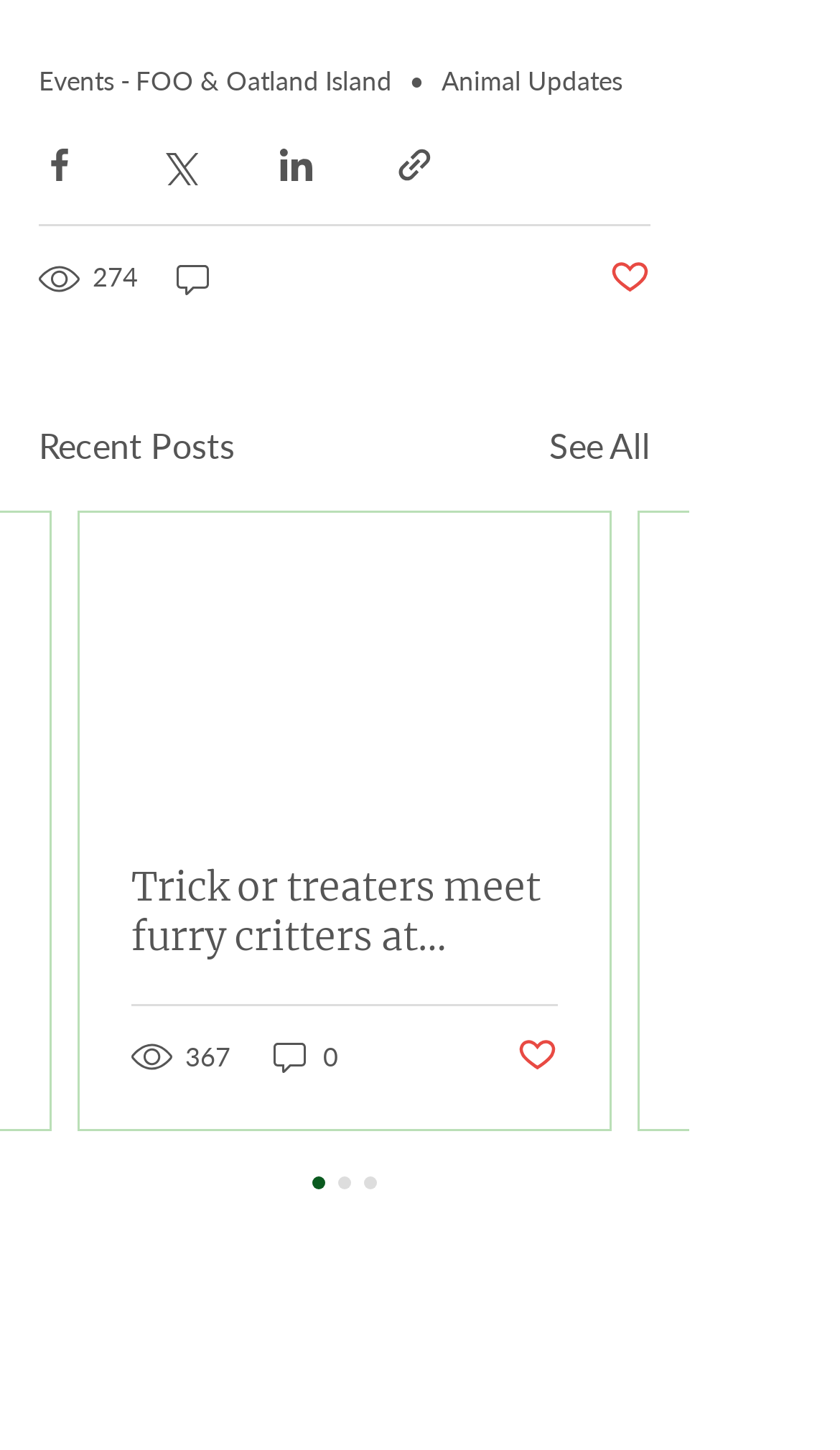How many views does the second article have?
Answer the question with a detailed explanation, including all necessary information.

I found the view count of the second article by looking at the generic element with the text '148 views', which is hidden.